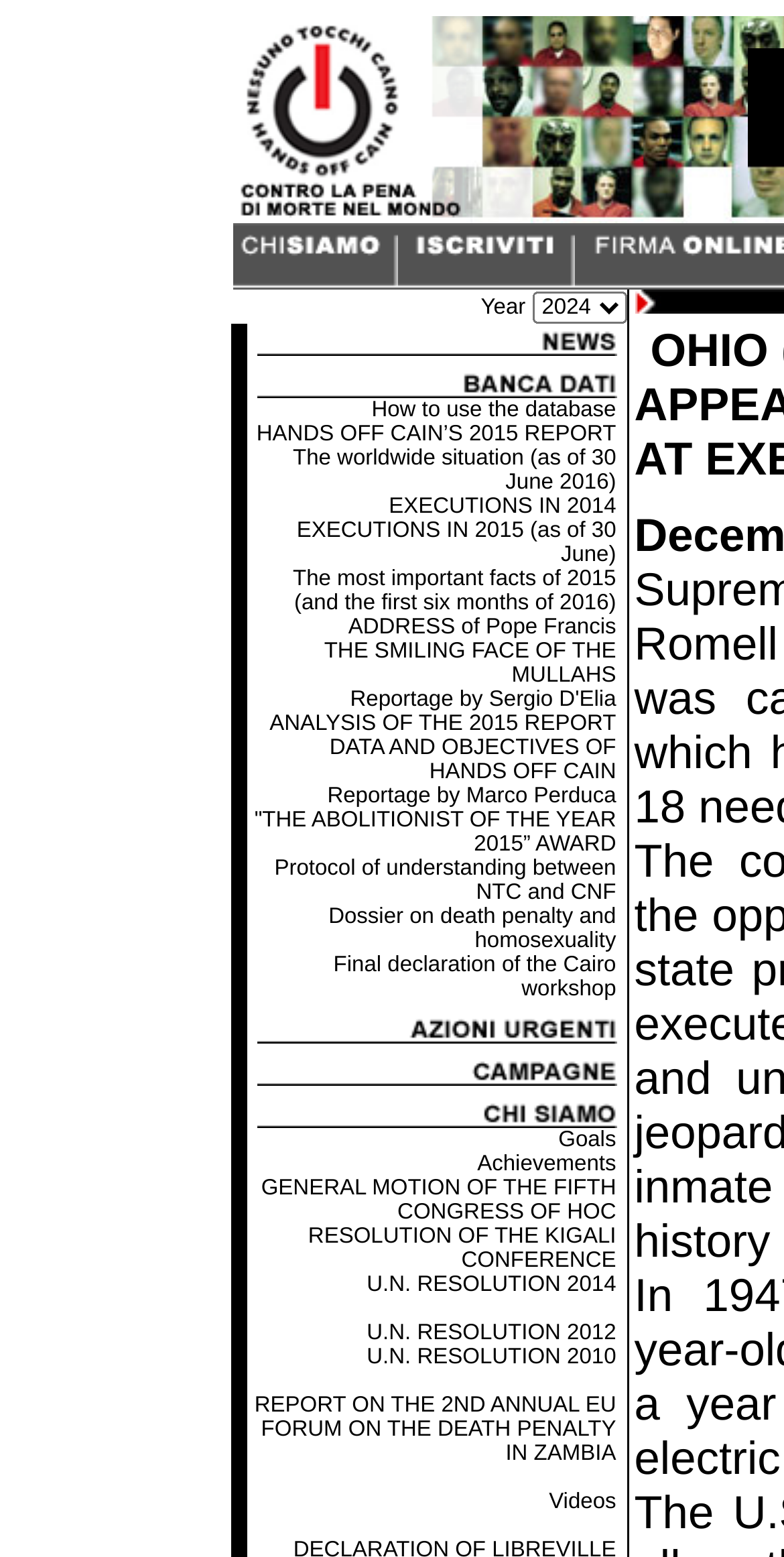How many images are on the webpage?
Answer the question with a single word or phrase derived from the image.

14